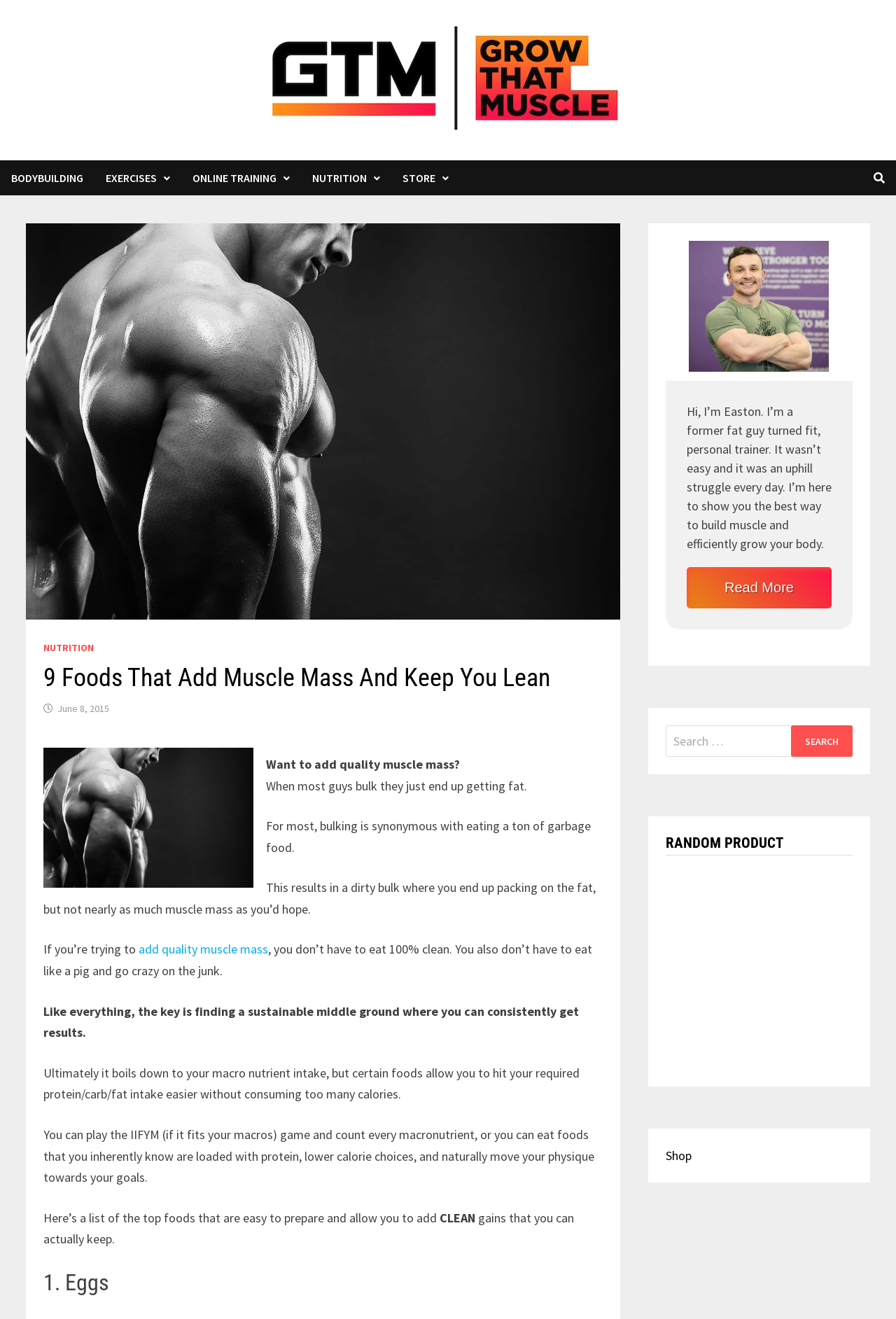Please specify the coordinates of the bounding box for the element that should be clicked to carry out this instruction: "Go to the 'STORE'". The coordinates must be four float numbers between 0 and 1, formatted as [left, top, right, bottom].

[0.437, 0.122, 0.513, 0.148]